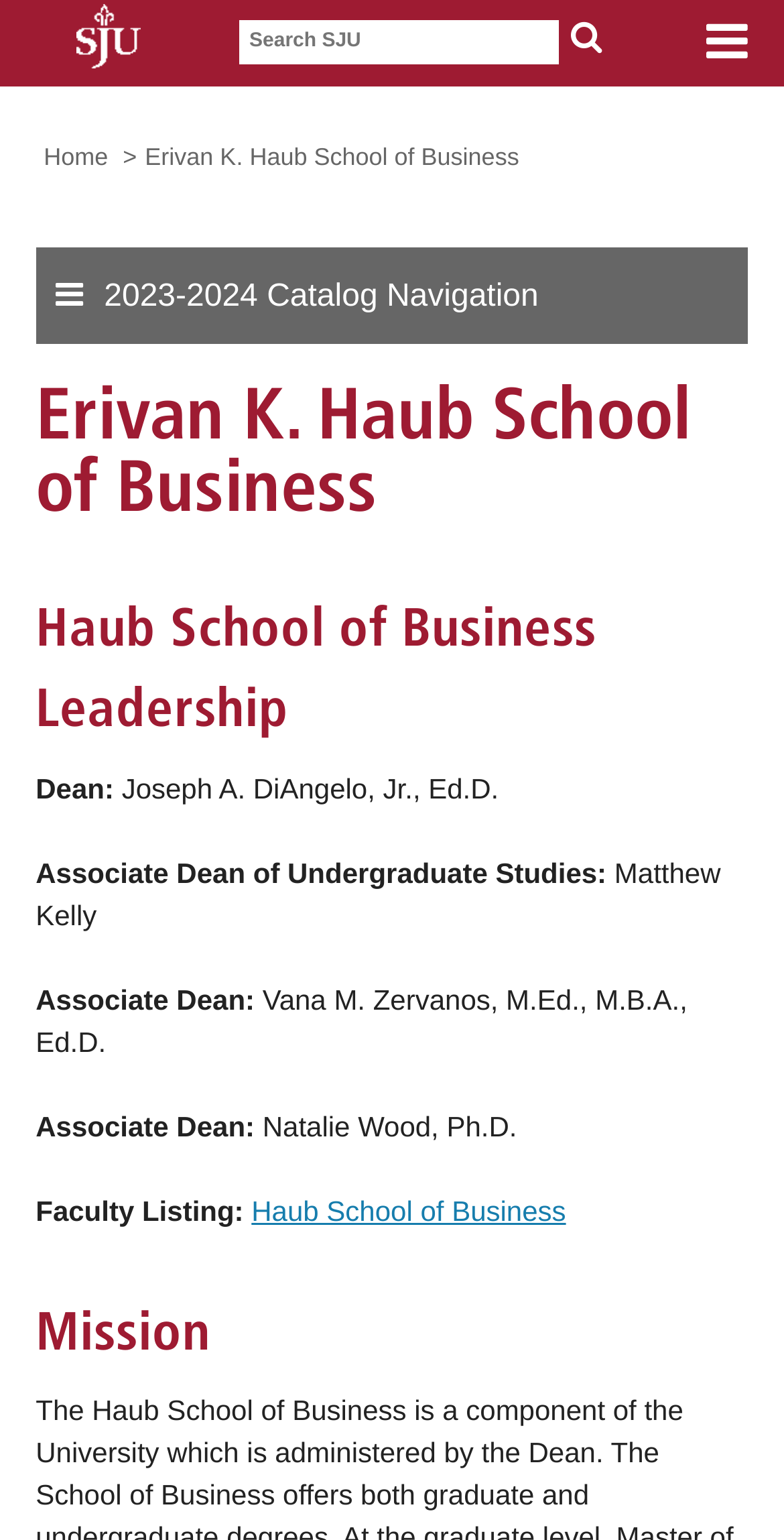What is the name of the associate dean of undergraduate studies?
Using the details from the image, give an elaborate explanation to answer the question.

The name of the associate dean of undergraduate studies can be found in the section that lists the leadership of the Haub School of Business. It is written as 'Associate Dean of Undergraduate Studies: Matthew Kelly'.